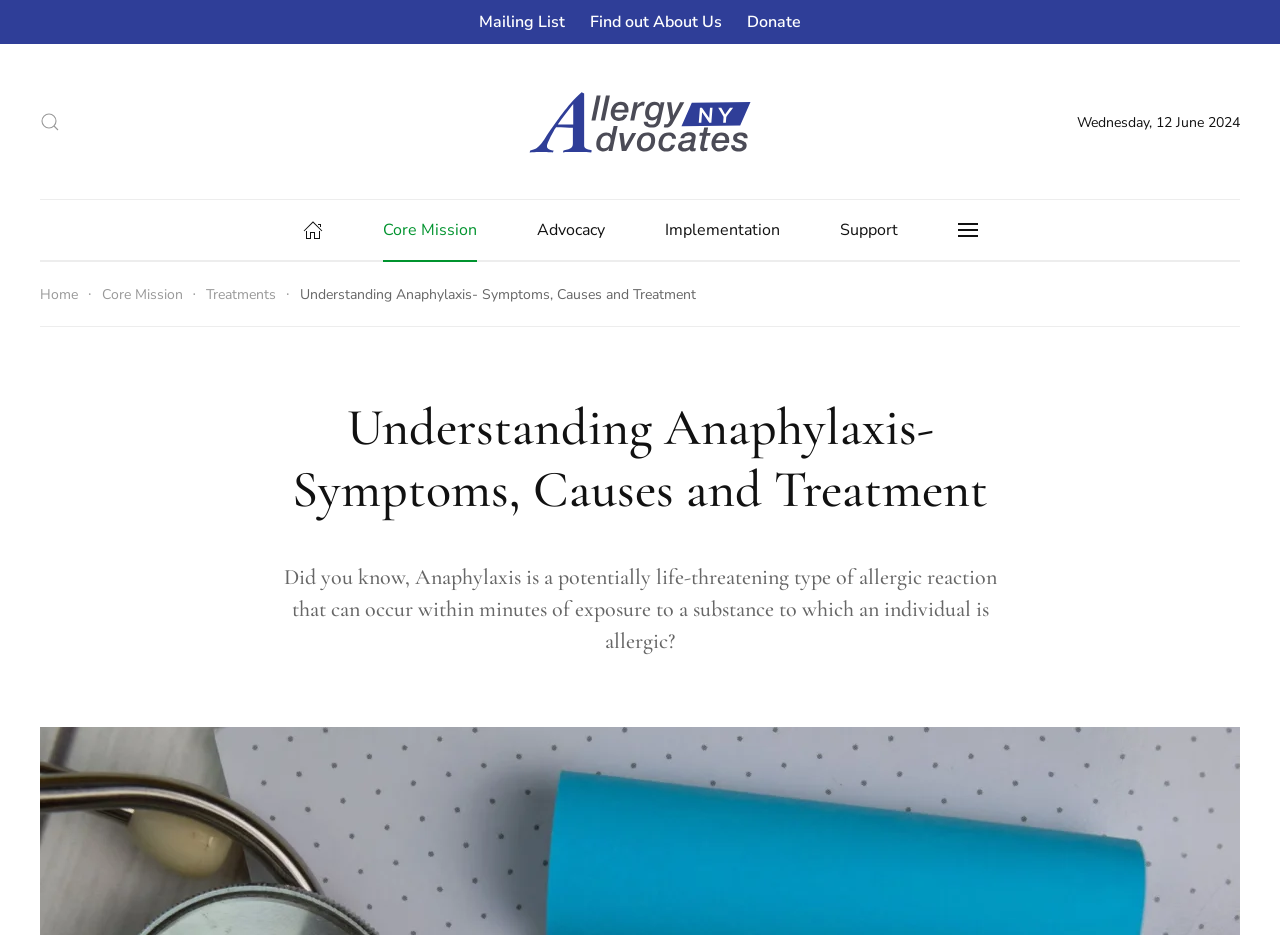Pinpoint the bounding box coordinates of the clickable element to carry out the following instruction: "Open search."

[0.031, 0.119, 0.047, 0.141]